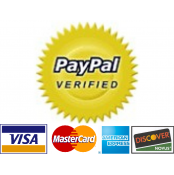Provide an in-depth description of the image.

The image features a vibrant yellow seal marked "PayPal VERIFIED," emphasizing security and trust for online transactions. This badge is topped with a jagged edge to symbolize authenticity. Beneath the PayPal logo, several credit card icons are displayed, including Visa, MasterCard, American Express, and Discover. This visual representation is intended to reassure customers about accepted payment methods and the safety of their financial information when making purchases, enhancing the overall user experience on the website.